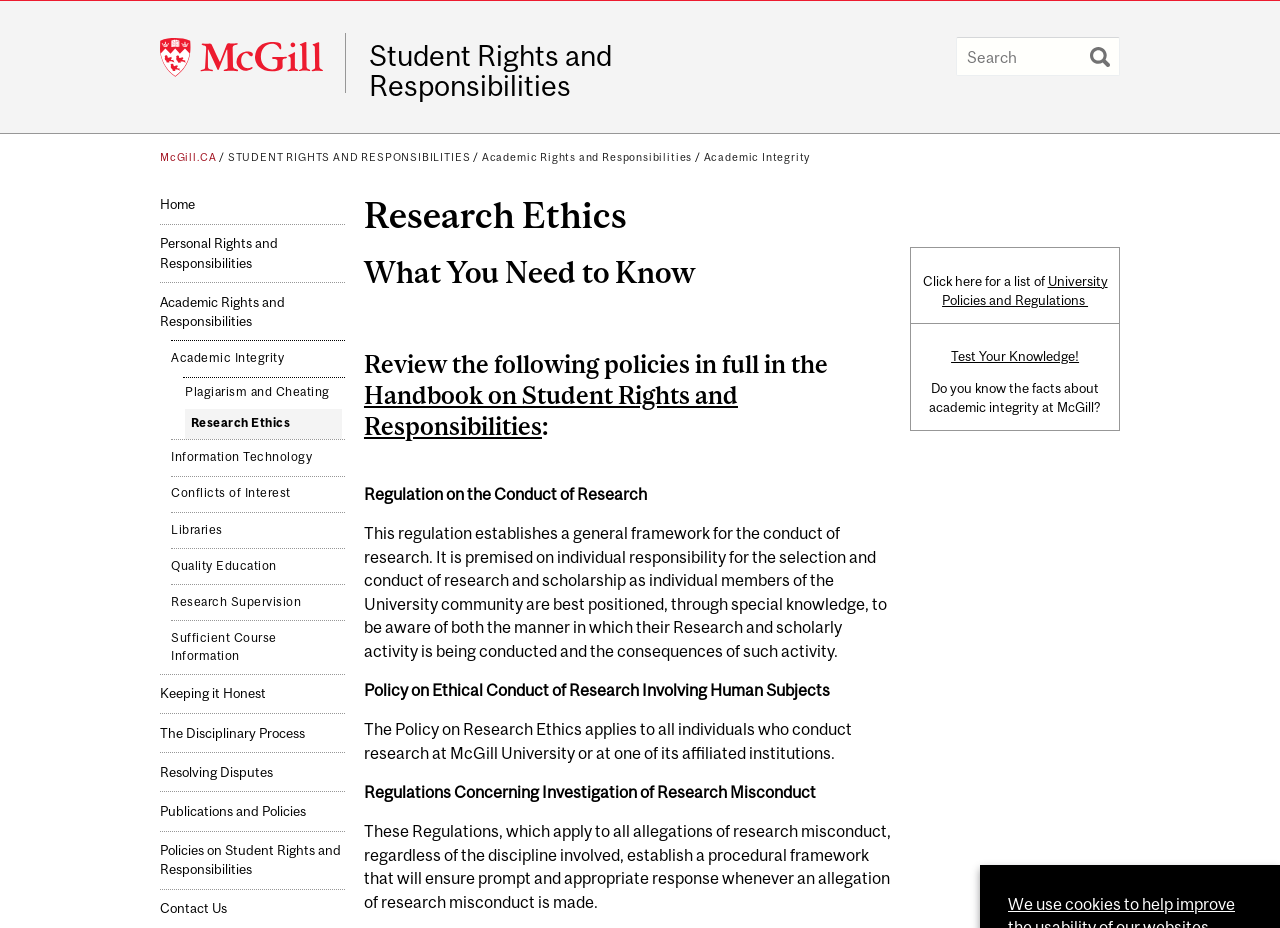Find the bounding box coordinates of the element to click in order to complete this instruction: "Read the Handbook on Student Rights and Responsibilities". The bounding box coordinates must be four float numbers between 0 and 1, denoted as [left, top, right, bottom].

[0.284, 0.411, 0.577, 0.474]